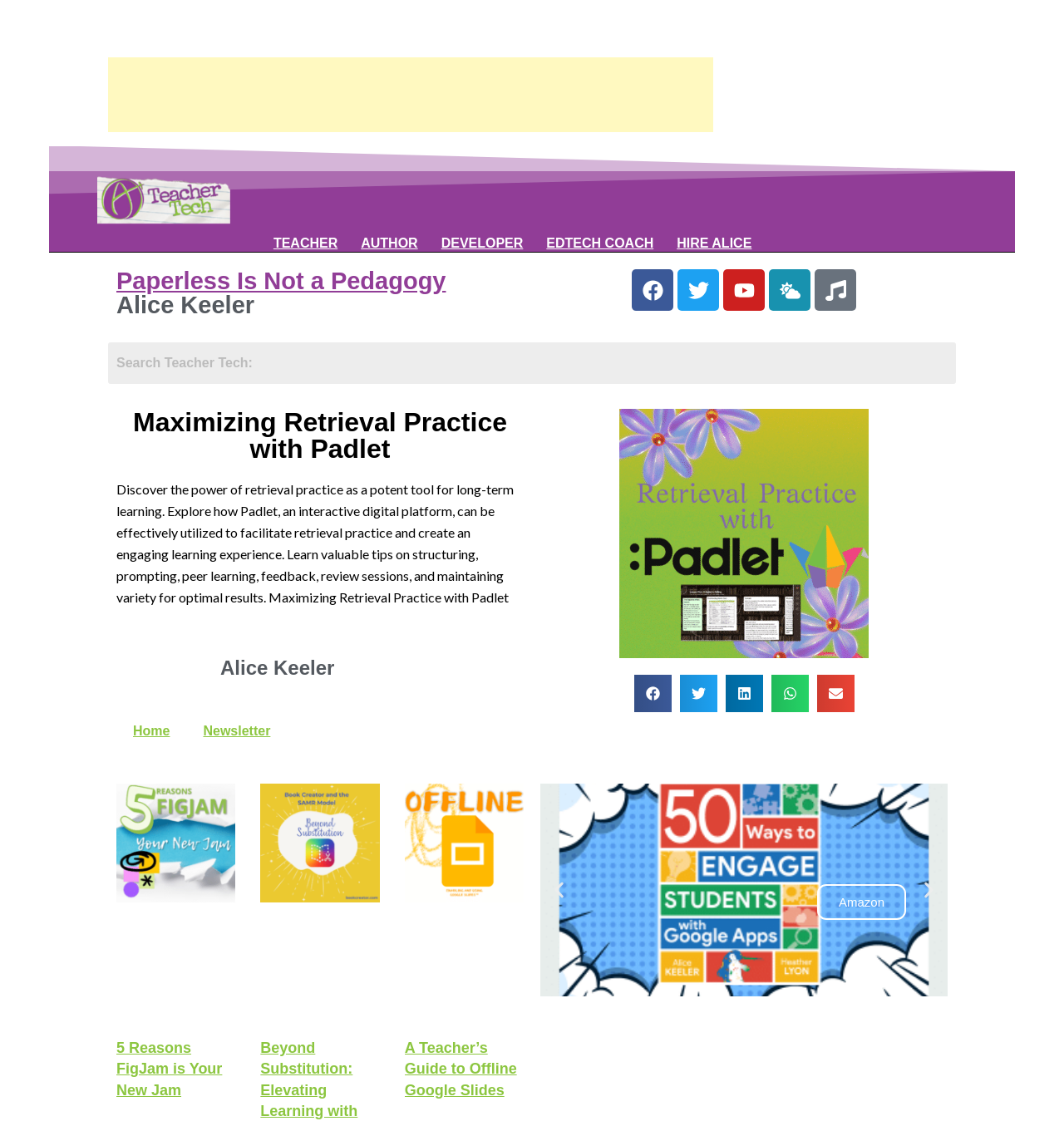Please specify the bounding box coordinates of the element that should be clicked to execute the given instruction: 'Read the article 'NGOs under probe for ‘sponsoring political unrest’ in Uganda – Minister Esther Mbayo''. Ensure the coordinates are four float numbers between 0 and 1, expressed as [left, top, right, bottom].

None